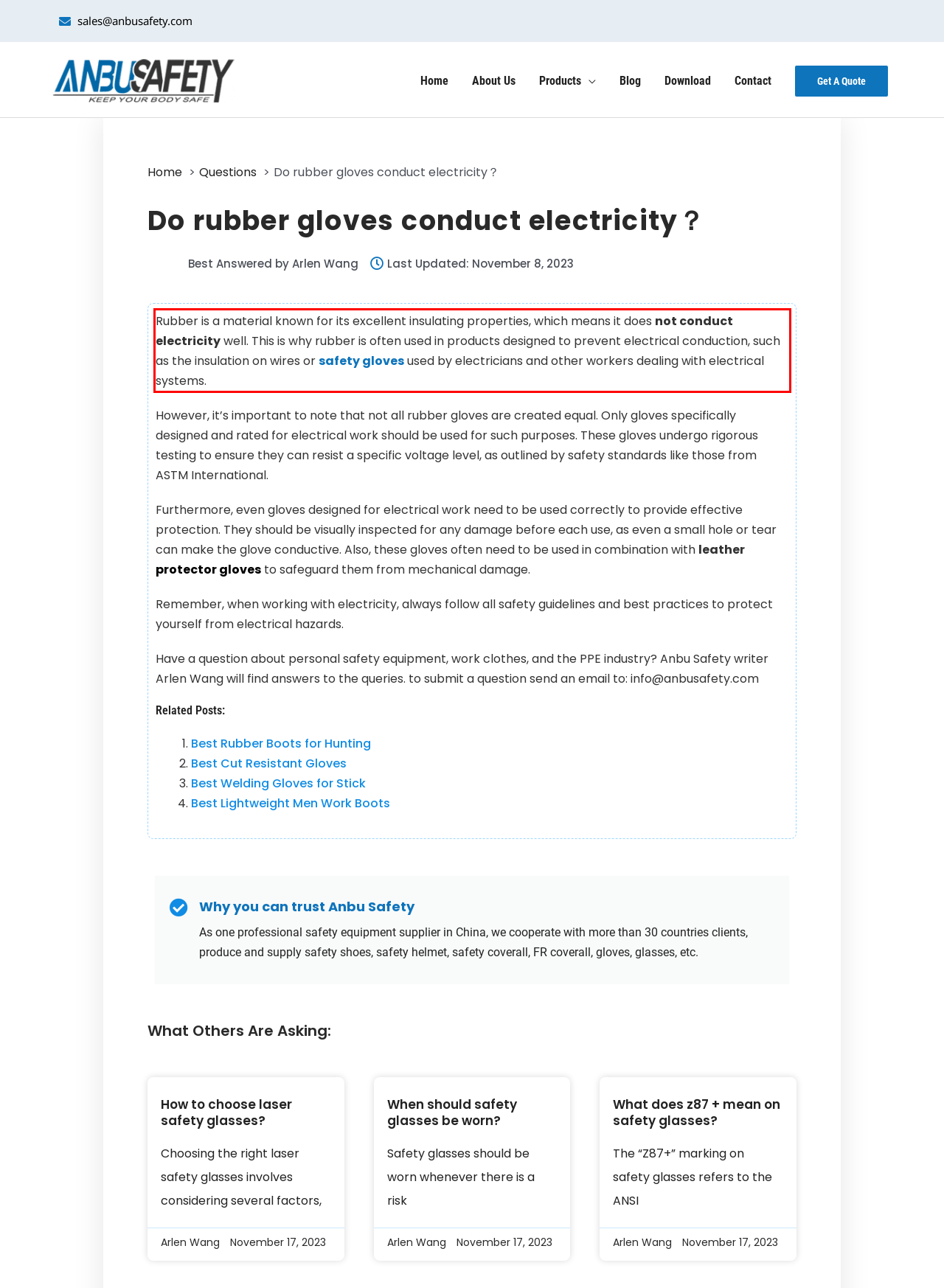You are given a screenshot showing a webpage with a red bounding box. Perform OCR to capture the text within the red bounding box.

Rubber is a material known for its excellent insulating properties, which means it does not conduct electricity well. This is why rubber is often used in products designed to prevent electrical conduction, such as the insulation on wires or safety gloves used by electricians and other workers dealing with electrical systems.